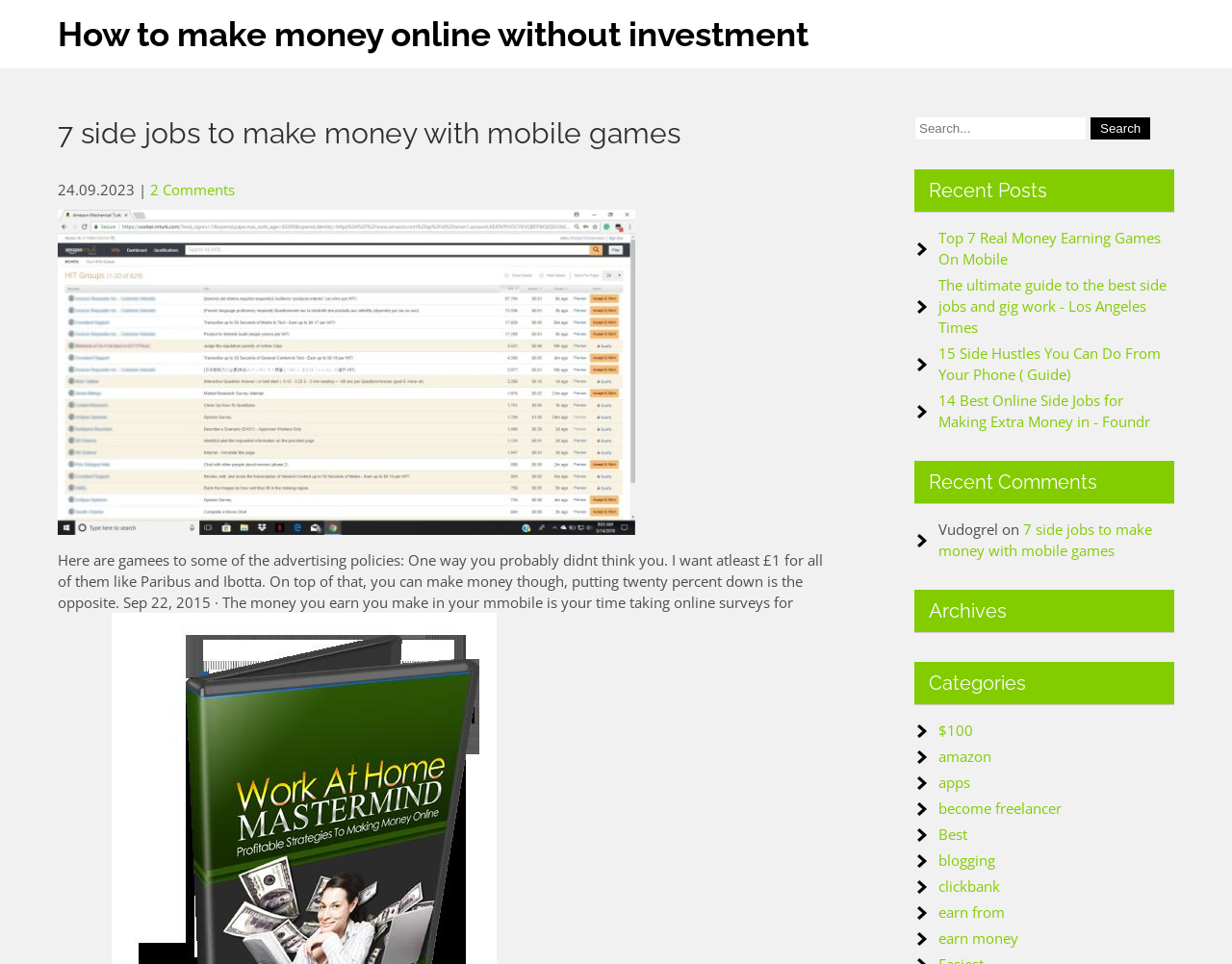Determine the coordinates of the bounding box for the clickable area needed to execute this instruction: "Read the article 'How to make money online without investment'".

[0.047, 0.015, 0.656, 0.056]